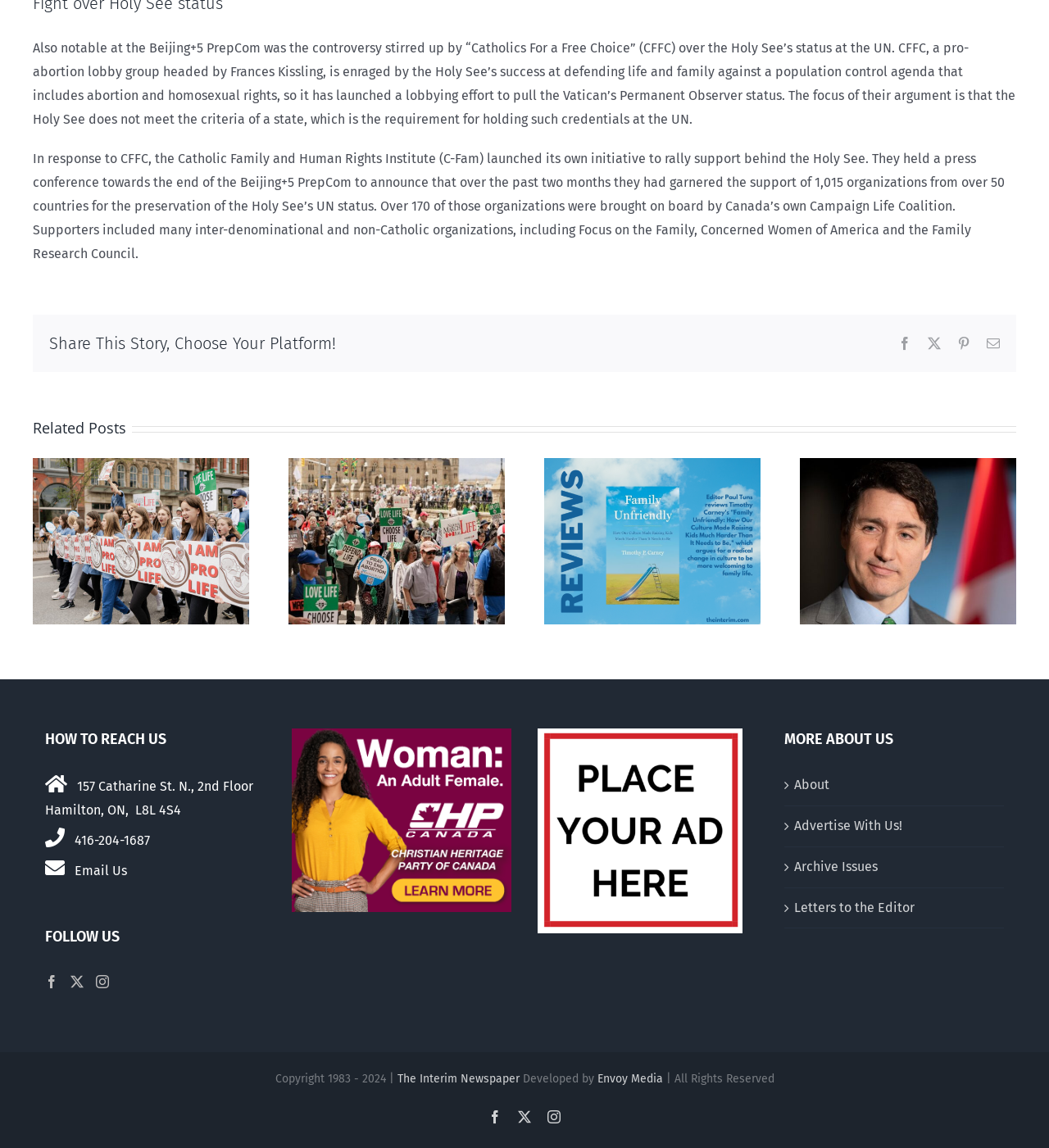Please specify the bounding box coordinates in the format (top-left x, top-left y, bottom-right x, bottom-right y), with all values as floating point numbers between 0 and 1. Identify the bounding box of the UI element described by: Letters to the Editor

[0.757, 0.781, 0.949, 0.801]